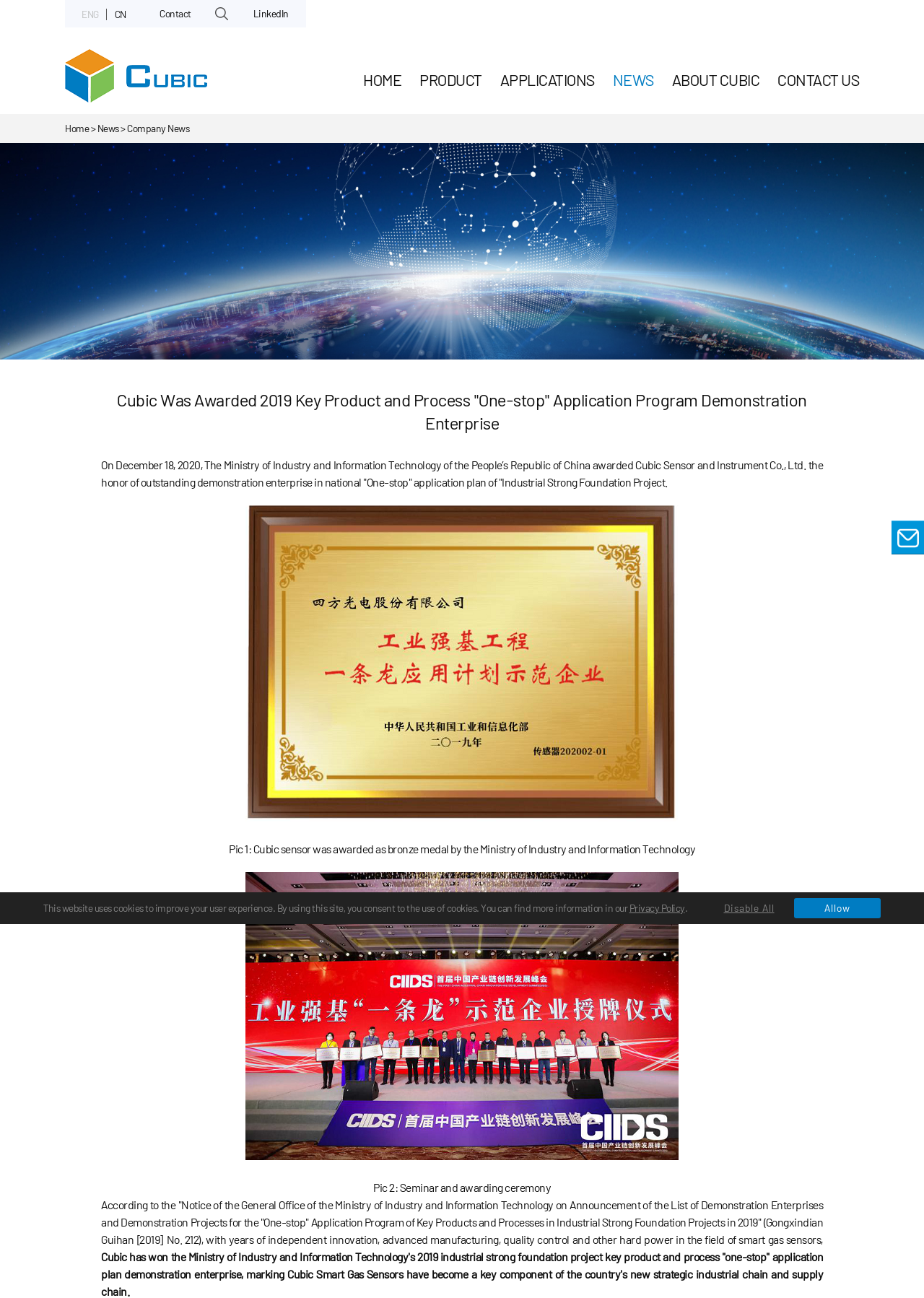Identify the bounding box coordinates for the region of the element that should be clicked to carry out the instruction: "Go to Home page". The bounding box coordinates should be four float numbers between 0 and 1, i.e., [left, top, right, bottom].

[0.393, 0.055, 0.434, 0.088]